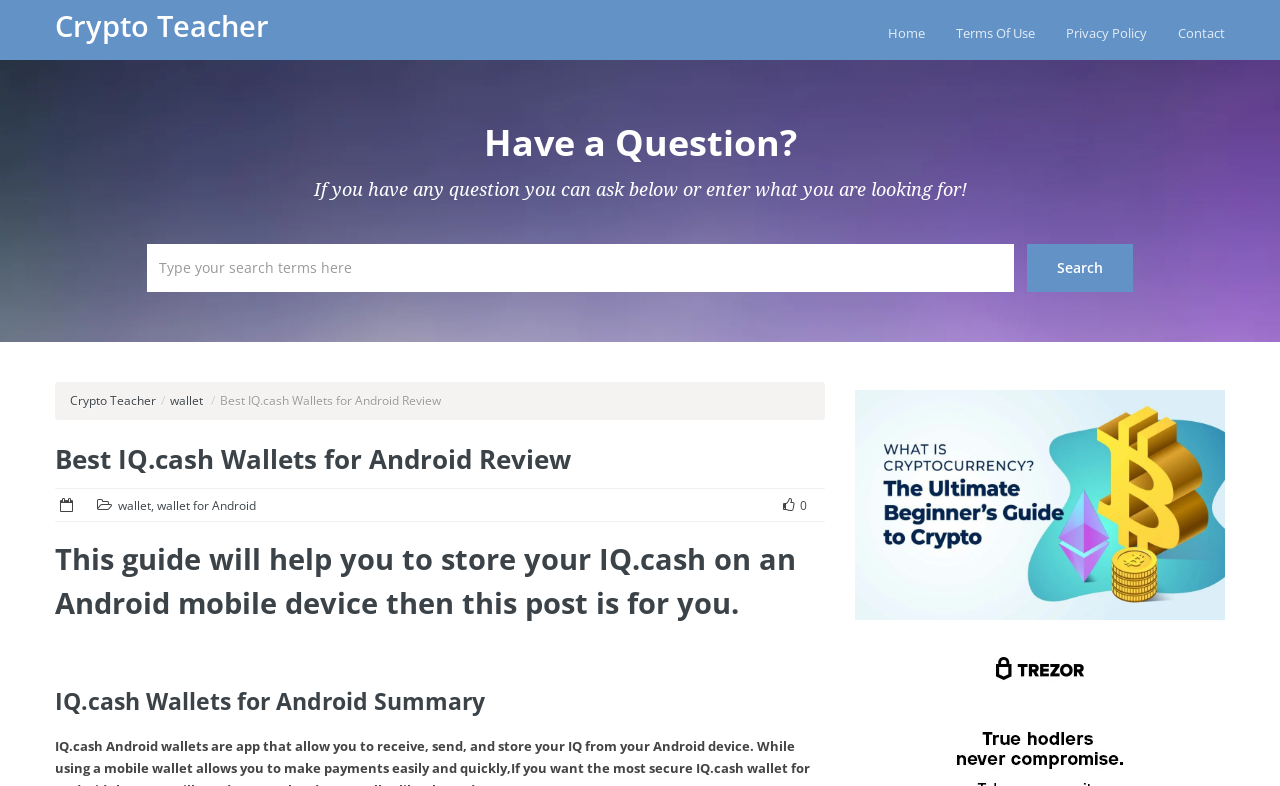Please give the bounding box coordinates of the area that should be clicked to fulfill the following instruction: "search for something". The coordinates should be in the format of four float numbers from 0 to 1, i.e., [left, top, right, bottom].

[0.802, 0.31, 0.885, 0.372]